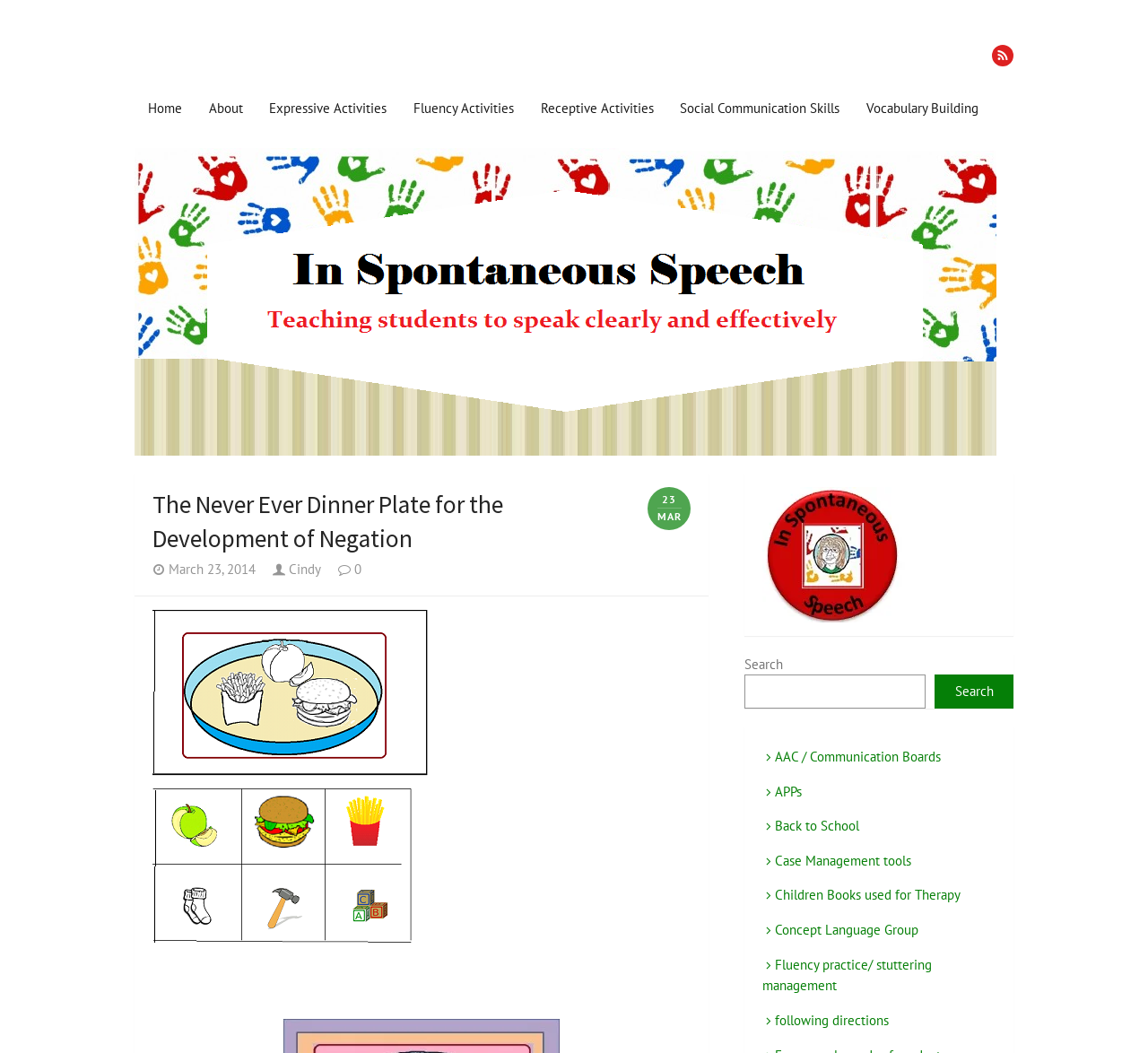What categories are listed in the links section?
Look at the screenshot and respond with a single word or phrase.

AAC/Communication Boards, APPs, Back to School, etc.